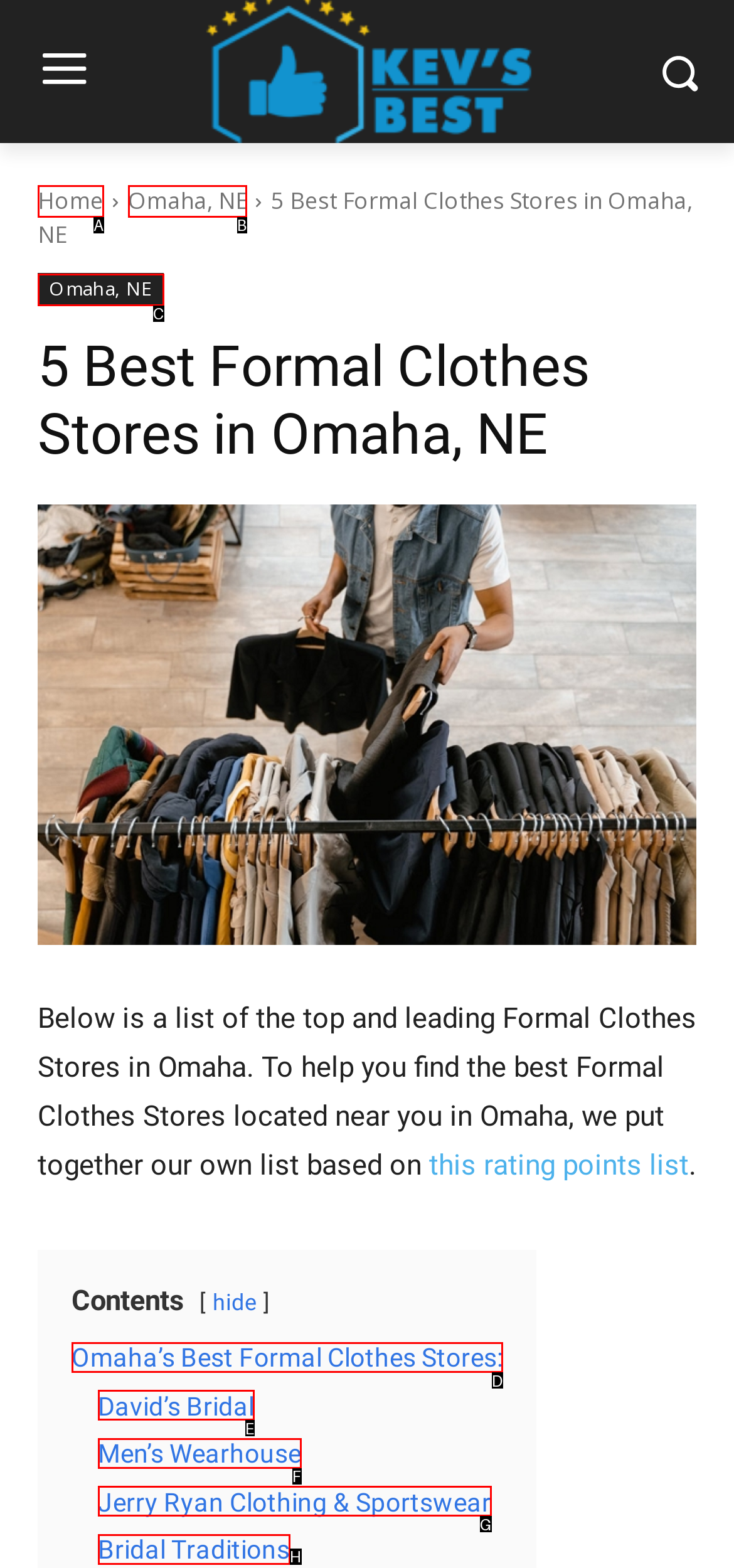Tell me the letter of the option that corresponds to the description: Omaha, NE
Answer using the letter from the given choices directly.

B